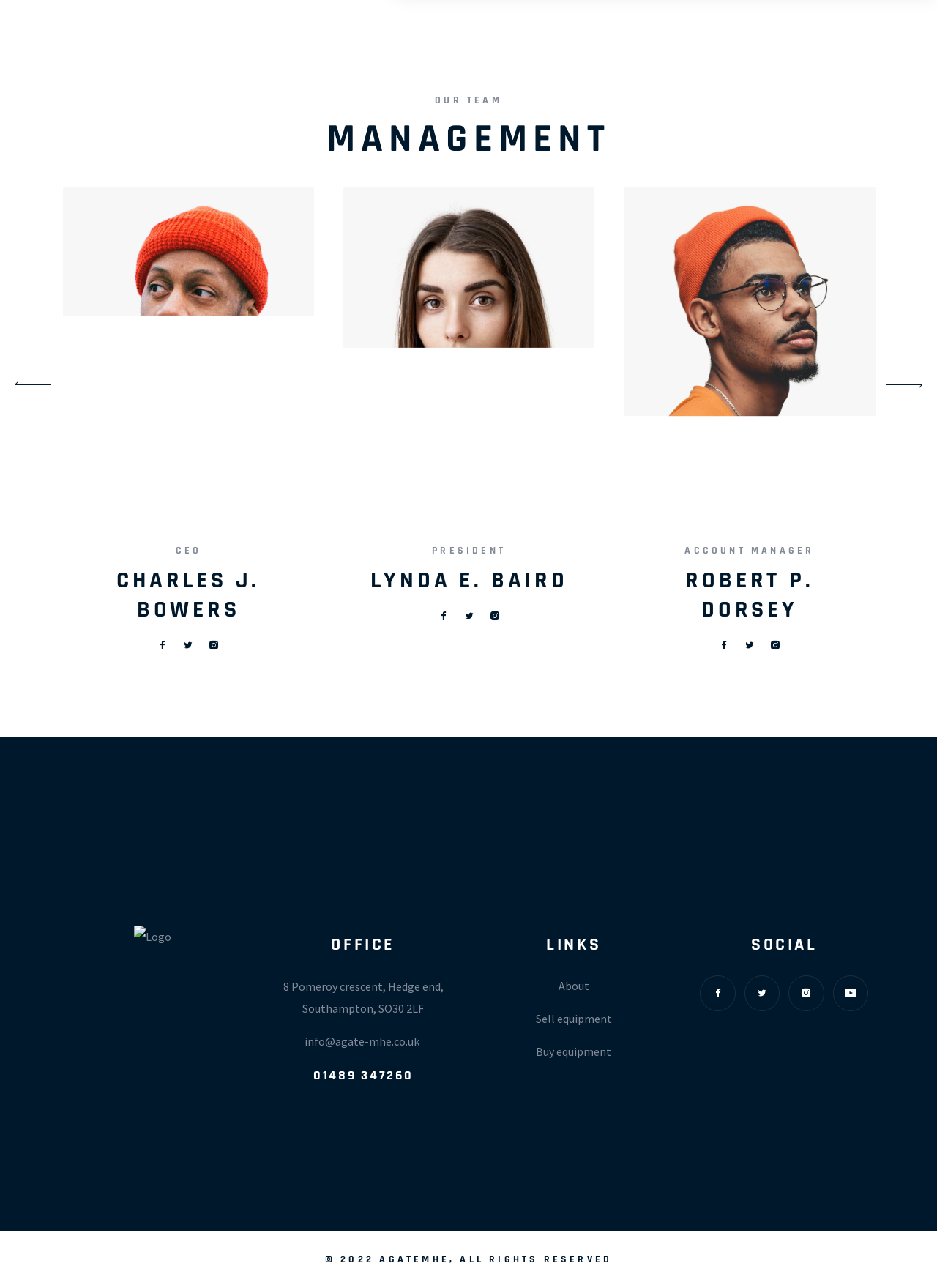Who is the CEO of the company?
Please elaborate on the answer to the question with detailed information.

I found the answer by looking at the 'OUR TEAM' section, where I saw a heading 'MANAGEMENT' followed by a link 'CHARLES J. BOWERS' with the title 'CEO'.